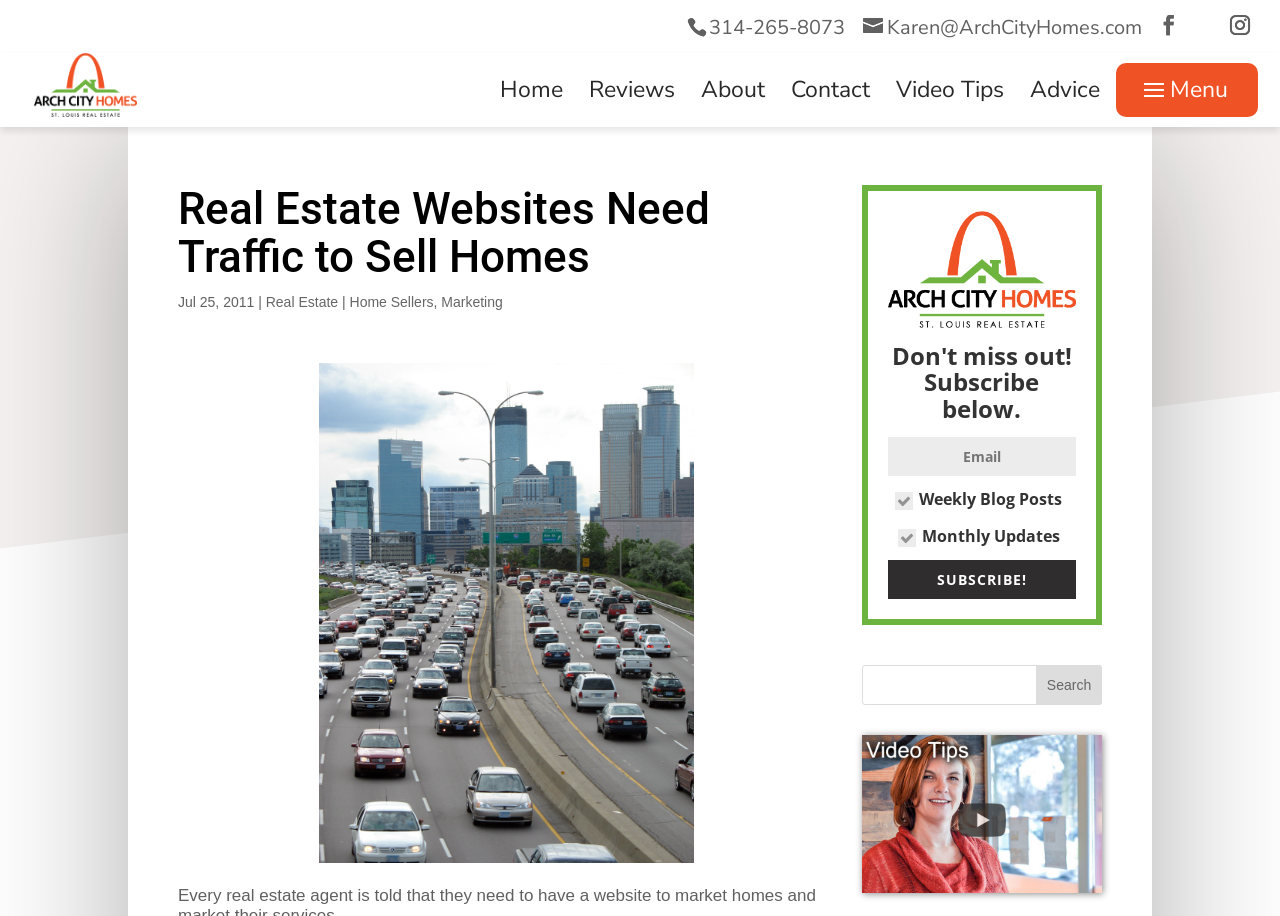Give a detailed account of the webpage.

The webpage is about Arch City Homes, a real estate website. At the top, there is a row of links, including a phone number, an email address, and social media icons. Below this row, there is a logo of Arch City Homes, accompanied by a link to the homepage.

The main navigation menu is located below the logo, with links to various sections such as Home, Reviews, About, Contact, Video Tips, and Advice. To the right of the navigation menu, there is a search box with a label "Search for:".

The main content area is divided into two sections. The top section has a heading "Real Estate Websites Need Traffic to Sell Homes" and a subheading "Jul 25, 2011". Below this, there are links to related topics such as Real Estate, Home Sellers, and Marketing. To the right of these links, there is a large image related to heavy traffic.

The bottom section of the main content area has a heading "Don't miss out! Subscribe below." with a subscription form below it. The form includes a textbox for email and a button to subscribe. There are also two checkboxes for Weekly Blog Posts and Monthly Updates.

At the bottom of the page, there is a search box with a button to search. To the right of the search box, there is a link to an unknown destination.